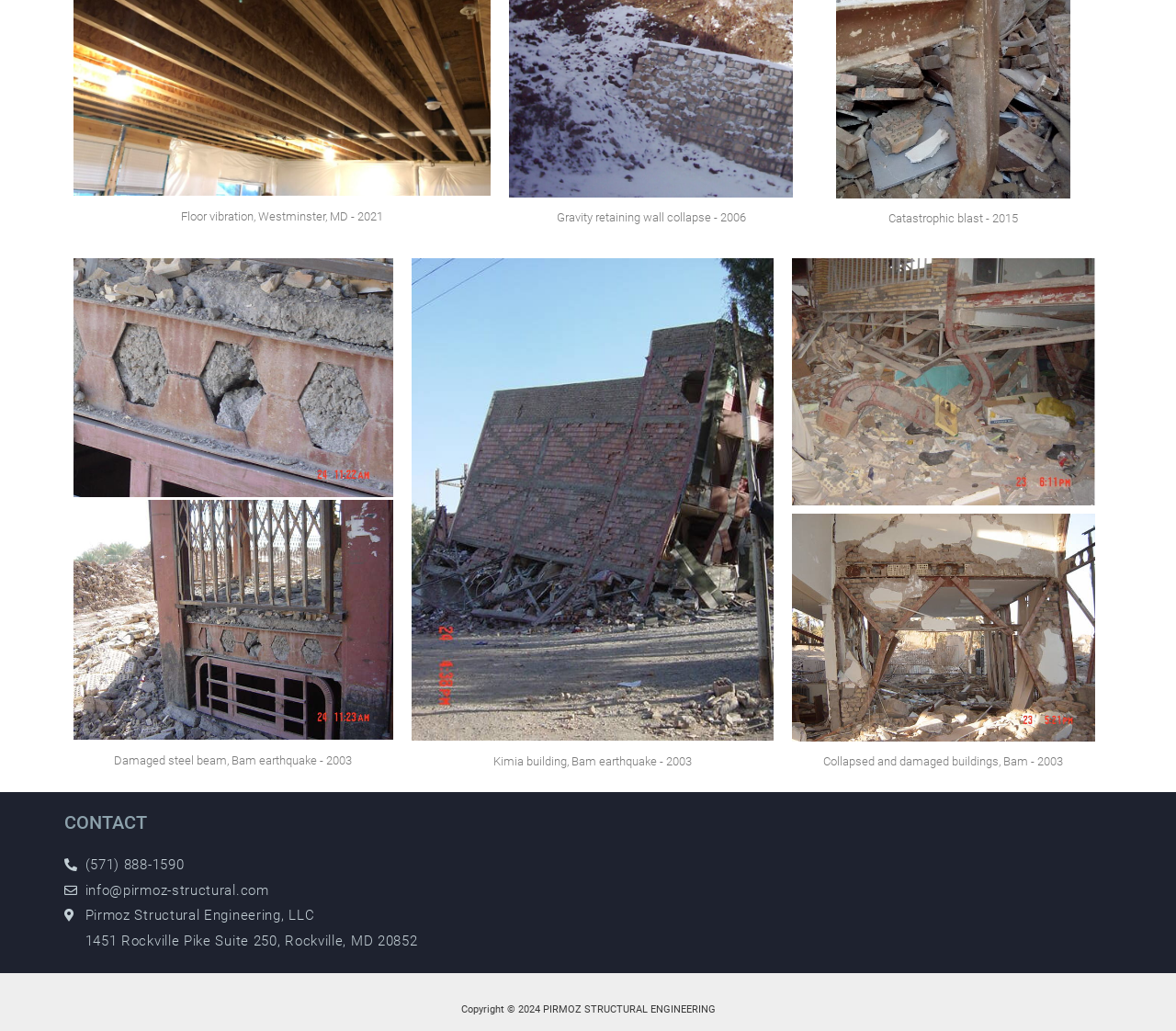What is the topic of the figures?
Analyze the image and deliver a detailed answer to the question.

I inferred the topic of the figures by looking at the figcaptions, which describe different types of structural damage, such as 'Floor vibration', 'Gravity retaining wall collapse', and 'Damaged steel beam'.